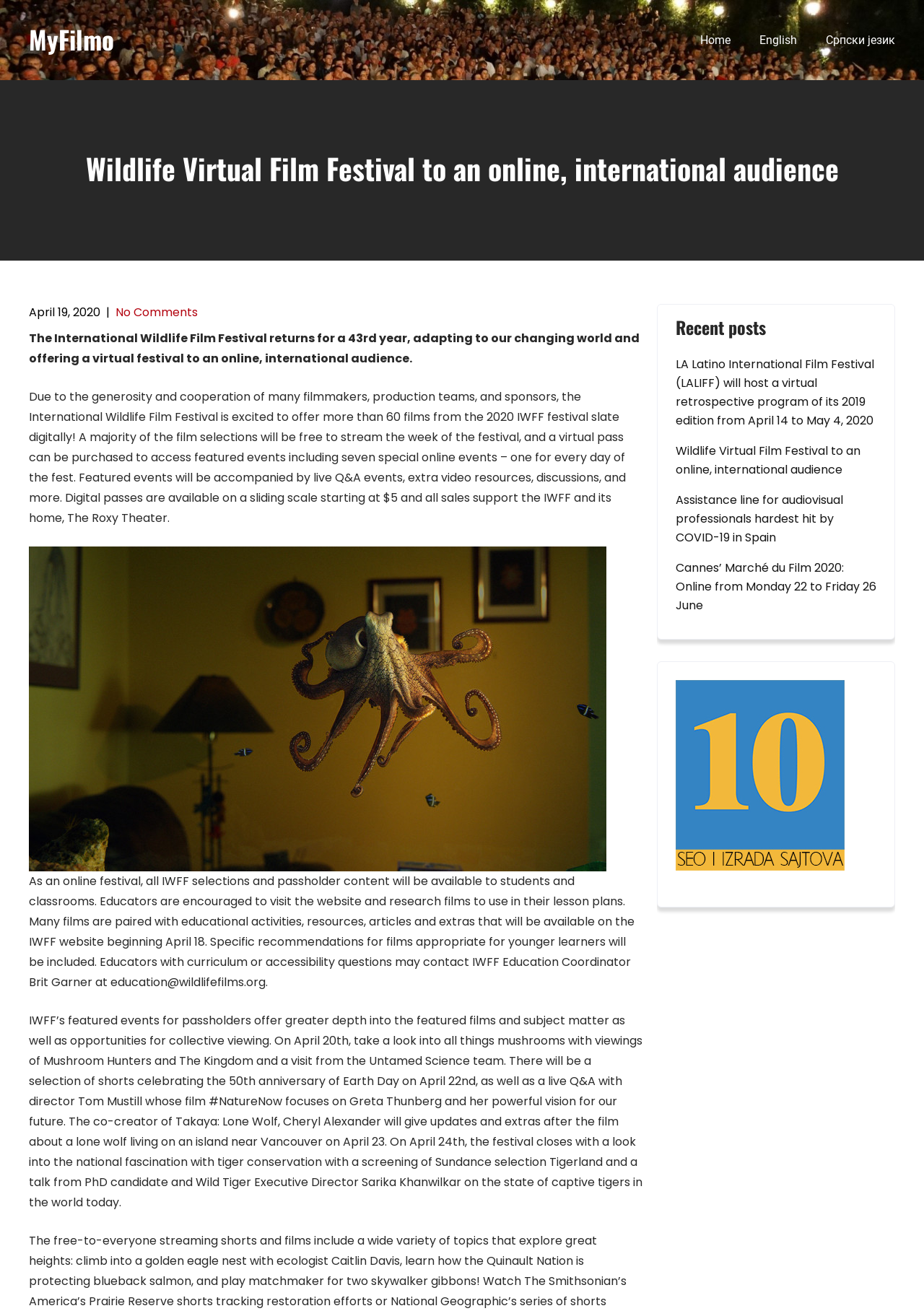Show the bounding box coordinates for the element that needs to be clicked to execute the following instruction: "Click the 'No Comments' link". Provide the coordinates in the form of four float numbers between 0 and 1, i.e., [left, top, right, bottom].

[0.125, 0.232, 0.214, 0.244]